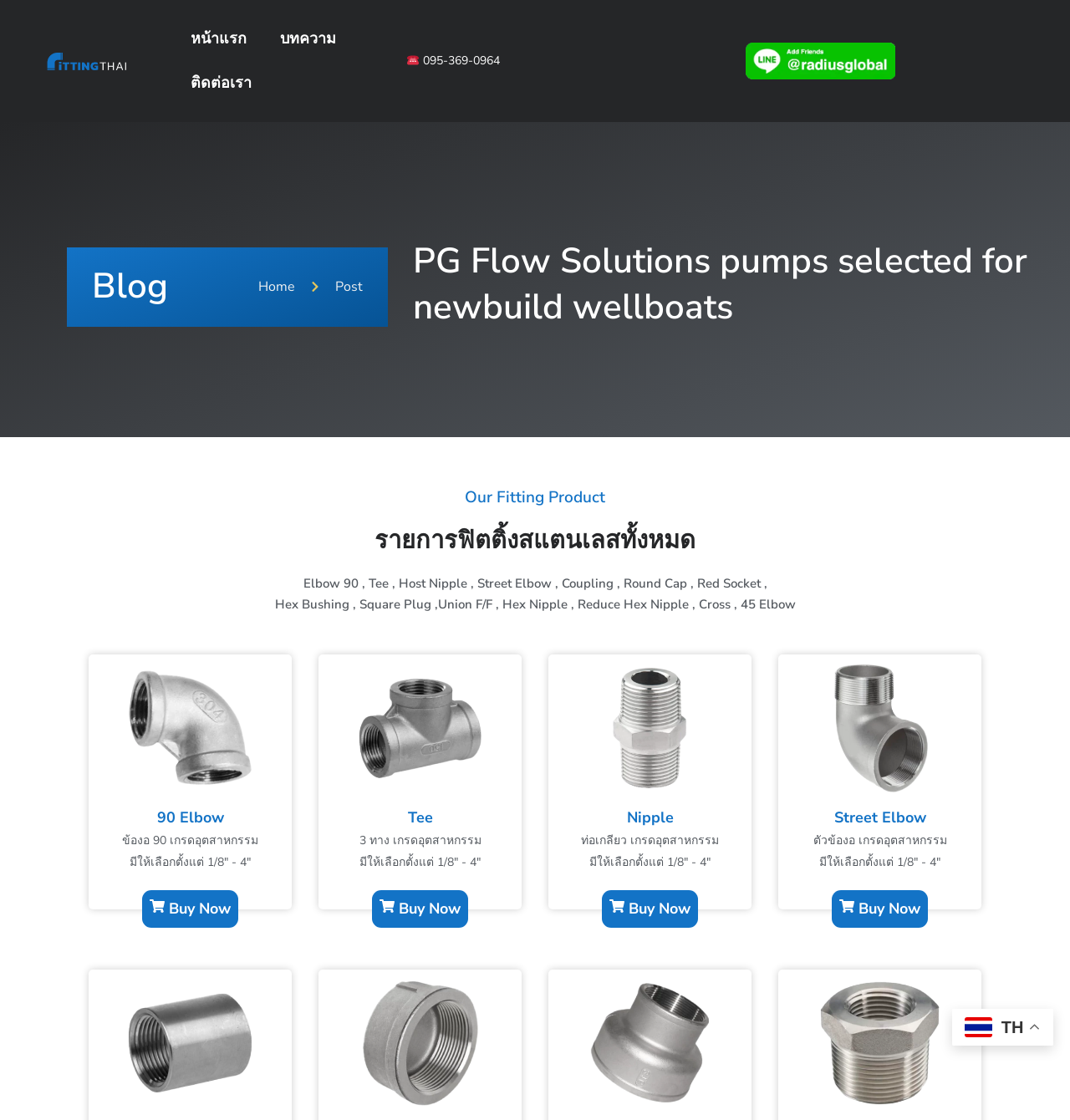Give a one-word or one-phrase response to the question:
What types of fittings are available?

Elbow, Tee, Nipple, etc.